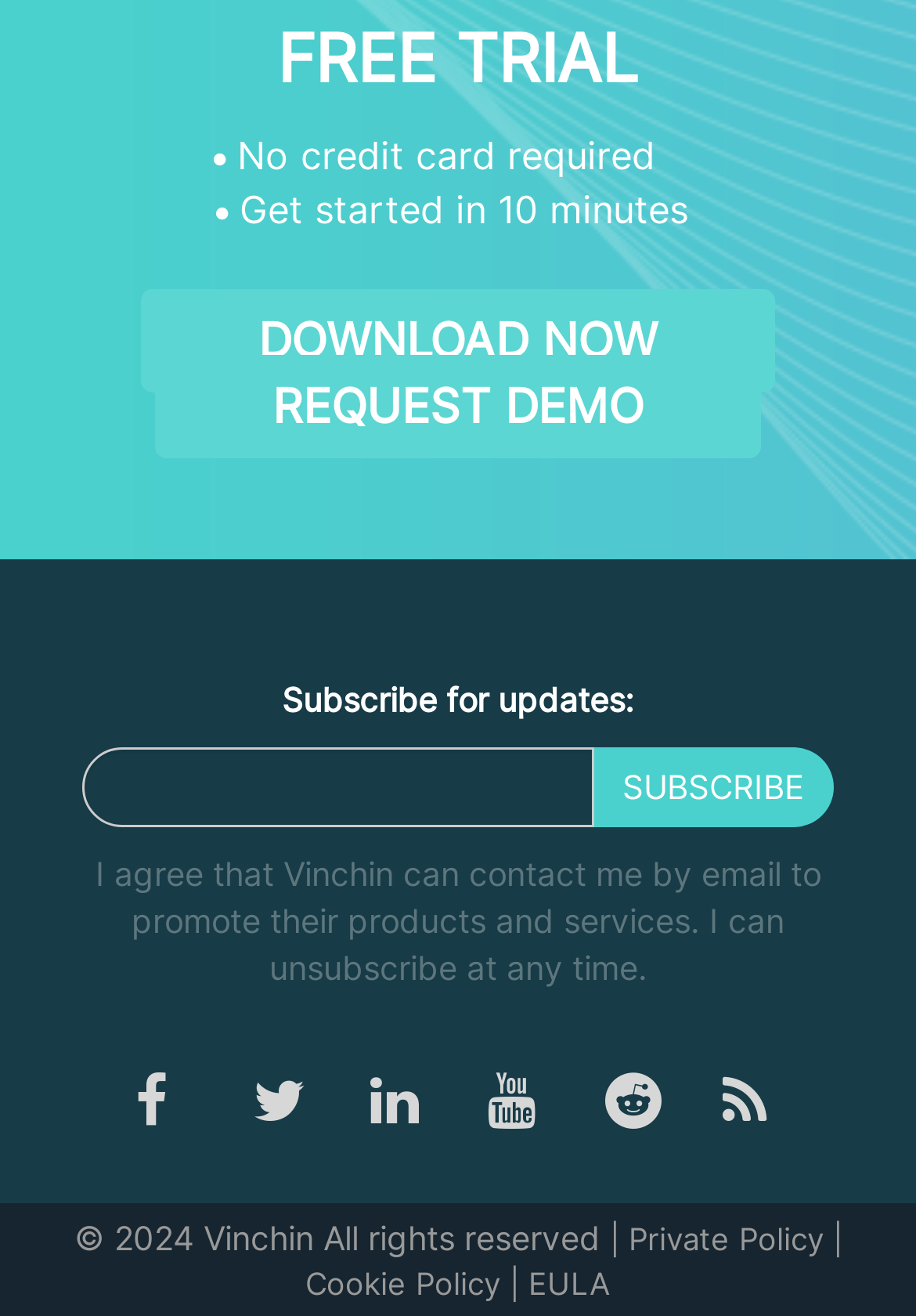What is the minimum time required to get started?
Please provide a comprehensive answer based on the contents of the image.

The webpage has a static text 'Get started in 10 minutes' which indicates that the minimum time required to get started is 10 minutes.